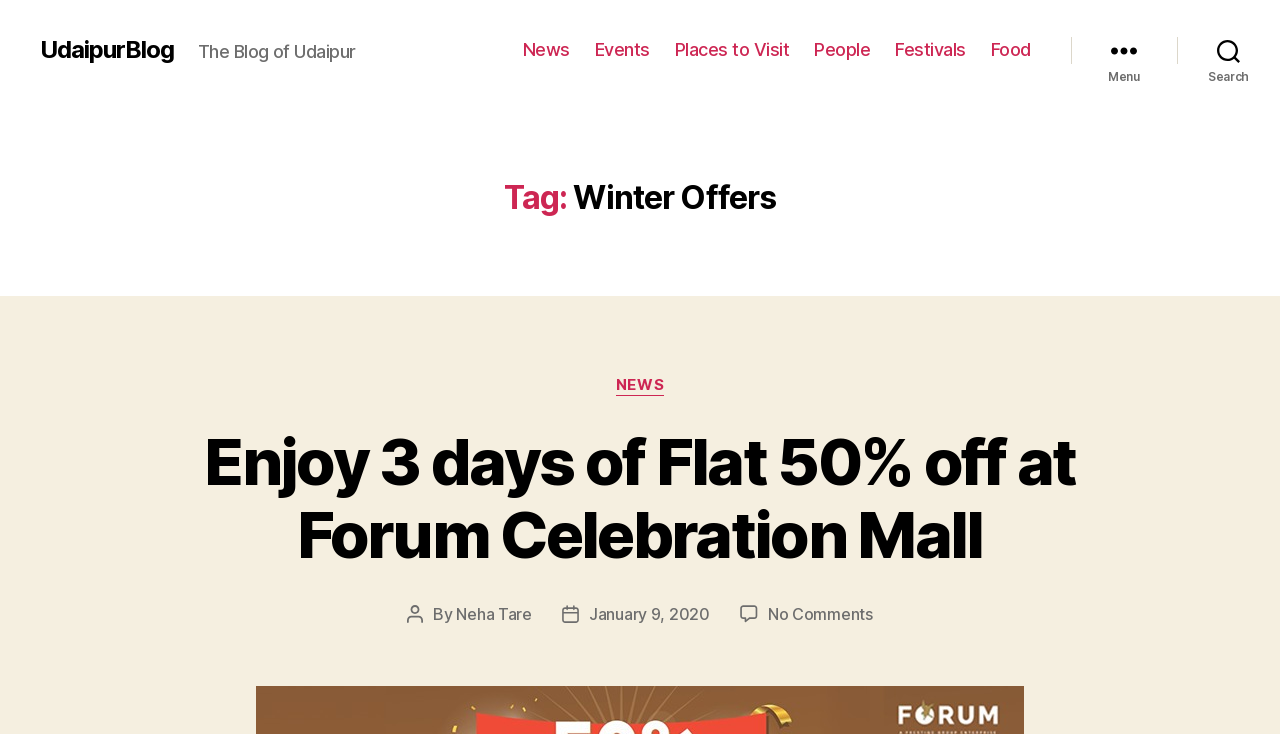Answer the question using only a single word or phrase: 
What is the name of the blog?

UdaipurBlog